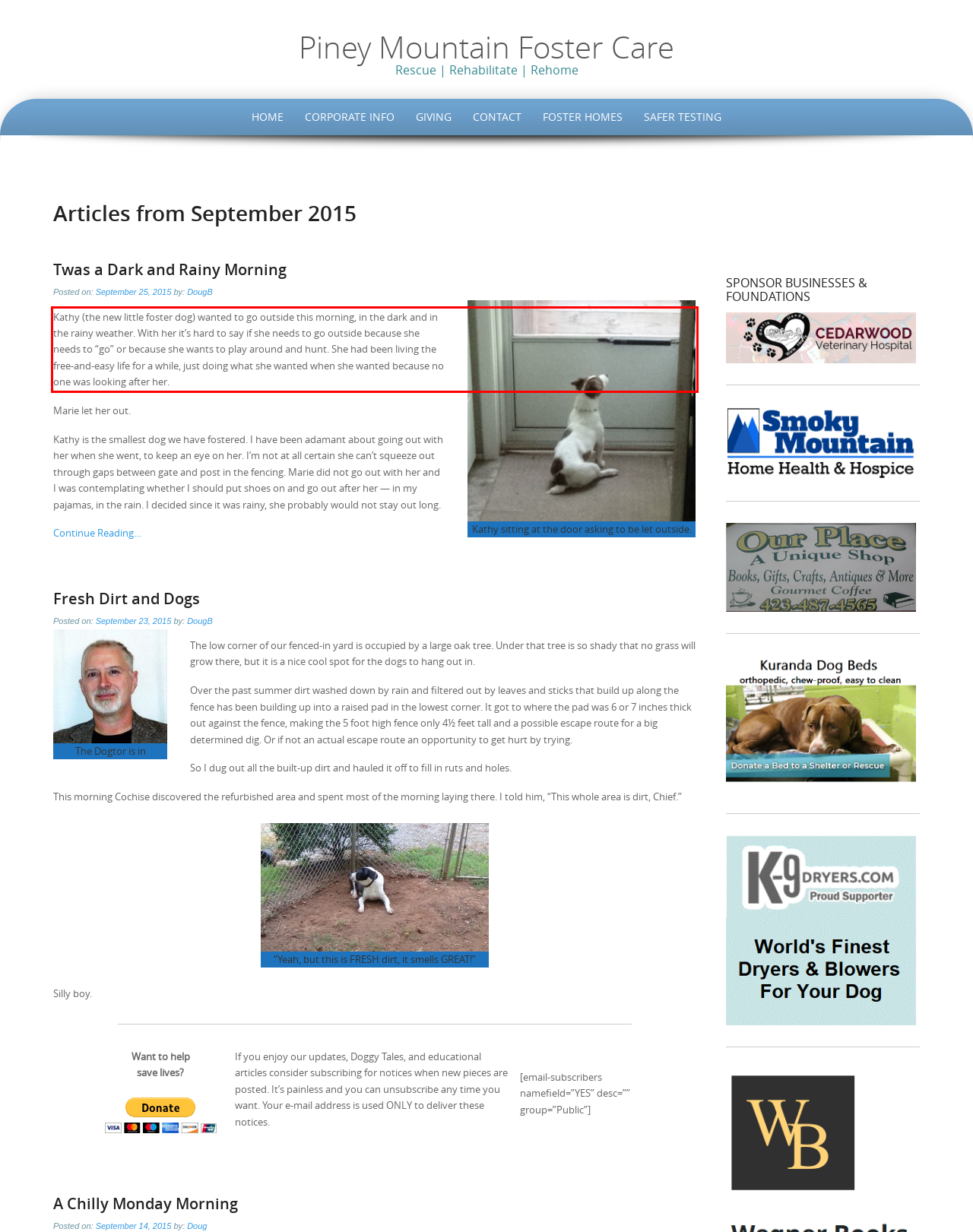You have a screenshot with a red rectangle around a UI element. Recognize and extract the text within this red bounding box using OCR.

Kathy (the new little foster dog) wanted to go outside this morning, in the dark and in the rainy weather. With her it’s hard to say if she needs to go outside because she needs to “go” or because she wants to play around and hunt. She had been living the free-and-easy life for a while, just doing what she wanted when she wanted because no one was looking after her.